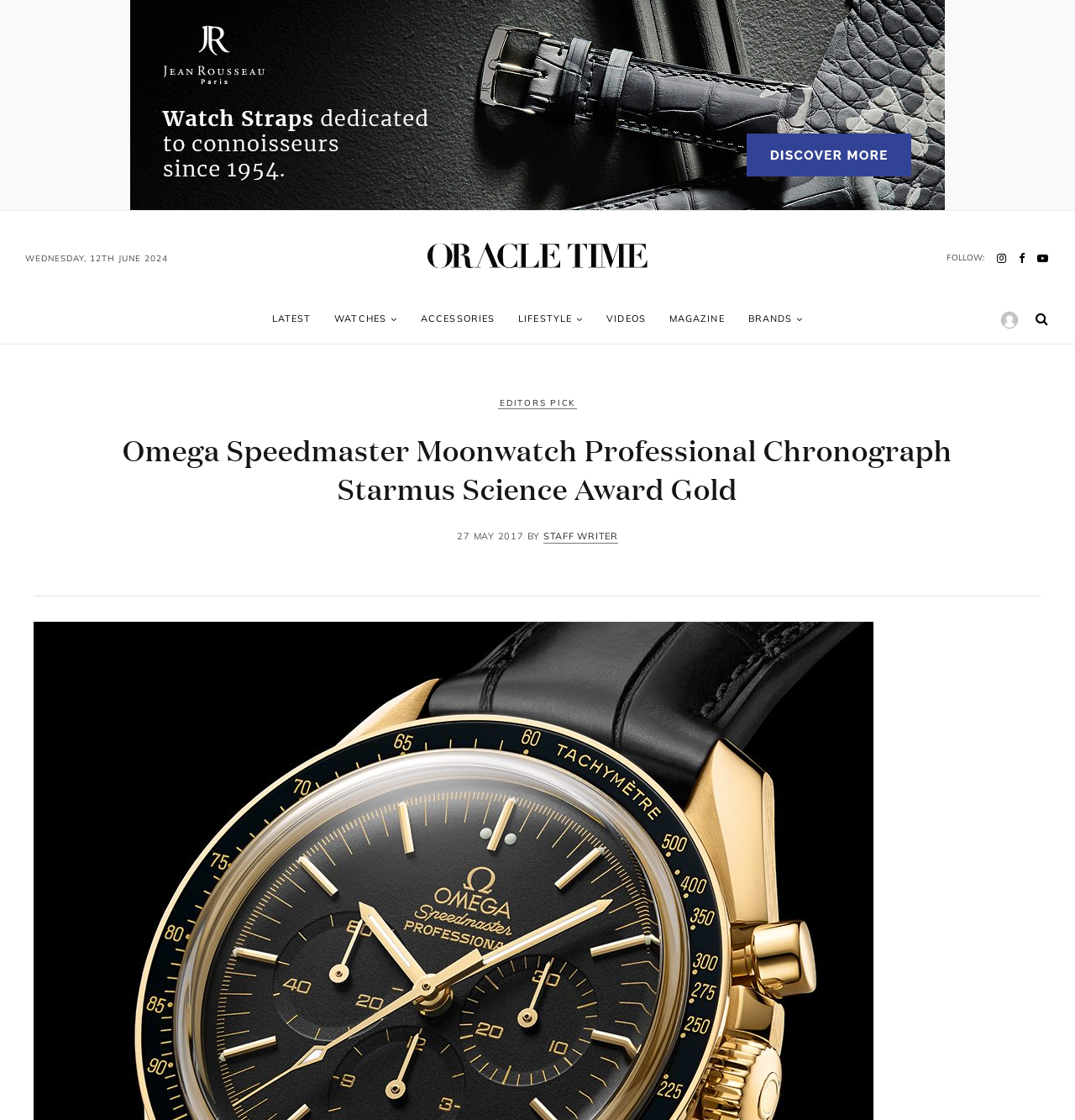What is the brand mentioned on the webpage?
Please give a detailed answer to the question using the information shown in the image.

I found the brand 'Omega' on the webpage, which is mentioned in the heading 'Omega Speedmaster Moonwatch Professional Chronograph Starmus Science Award Gold' with bounding box coordinates [0.092, 0.369, 0.908, 0.453].